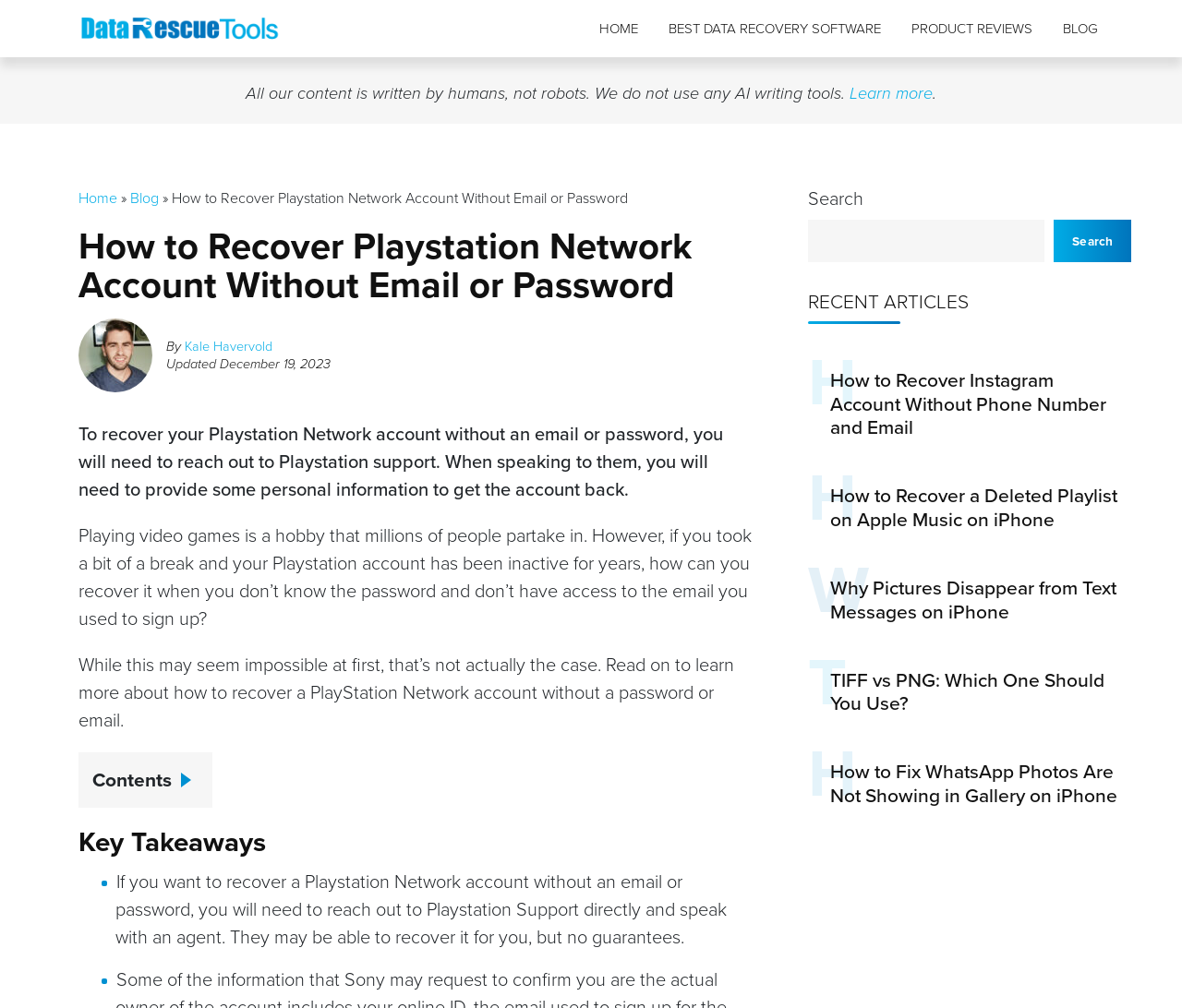Locate the bounding box coordinates of the clickable region to complete the following instruction: "Learn more about the website."

[0.719, 0.08, 0.789, 0.104]